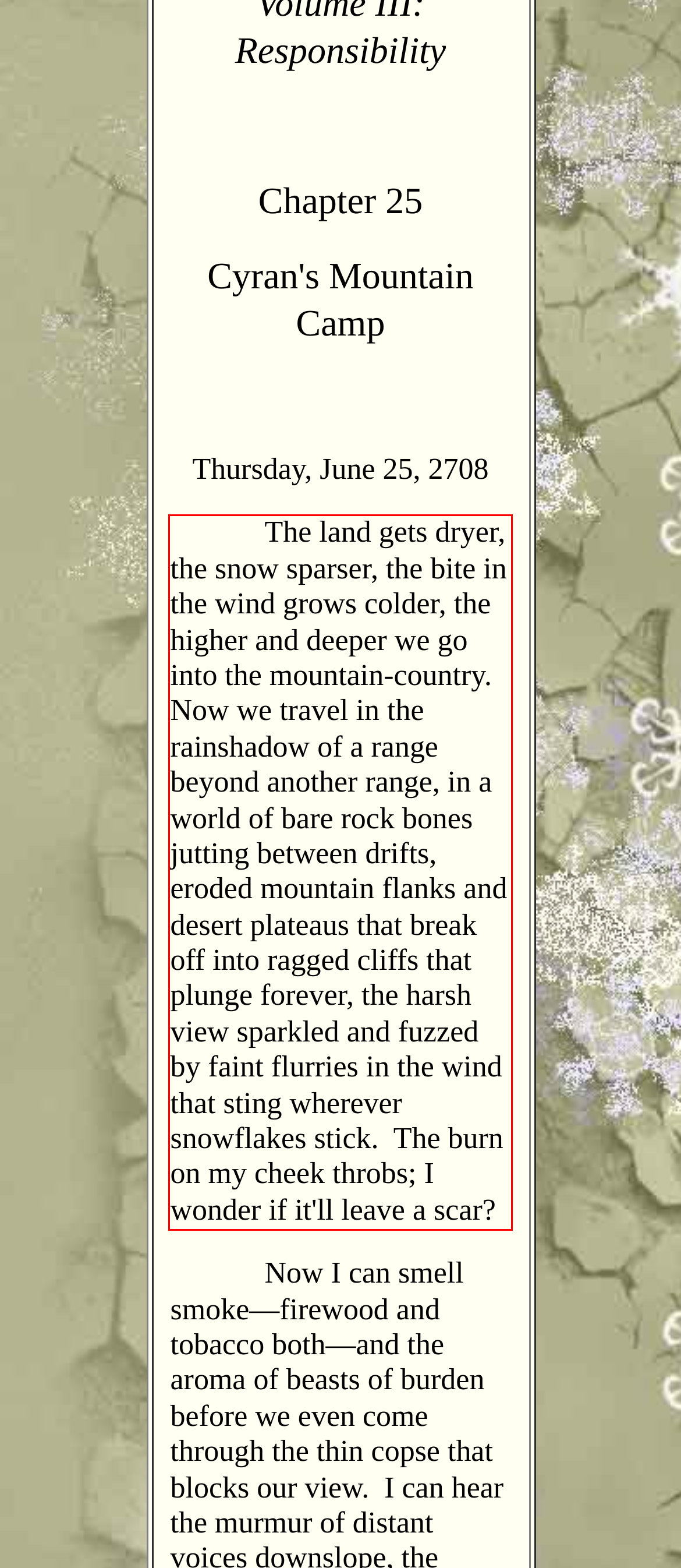Please analyze the screenshot of a webpage and extract the text content within the red bounding box using OCR.

The land gets dryer, the snow sparser, the bite in the wind grows colder, the higher and deeper we go into the mountain-country. Now we travel in the rainshadow of a range beyond another range, in a world of bare rock bones jutting between drifts, eroded mountain flanks and desert plateaus that break off into ragged cliffs that plunge forever, the harsh view sparkled and fuzzed by faint flurries in the wind that sting wherever snowflakes stick. The burn on my cheek throbs; I wonder if it'll leave a scar?